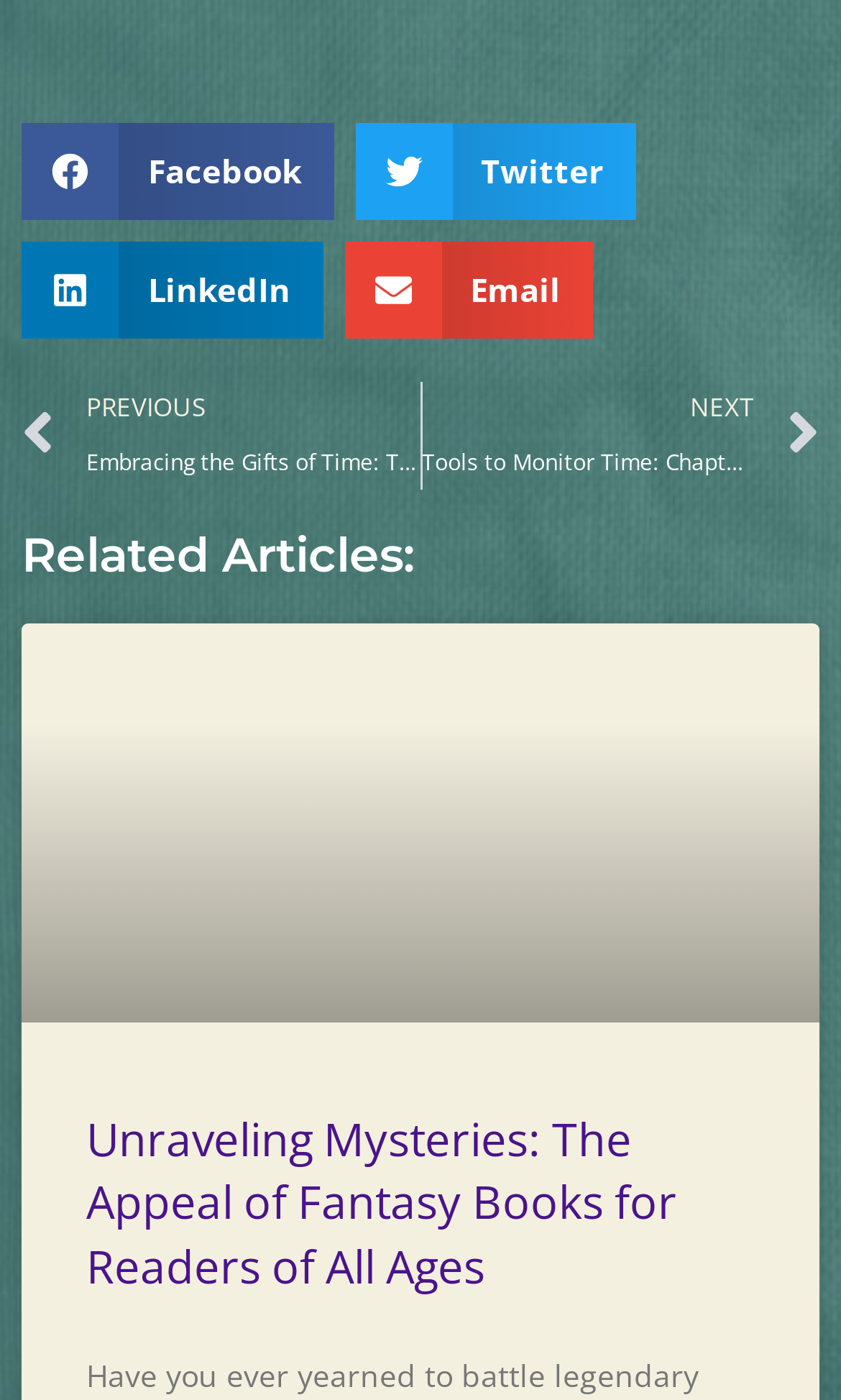How many related articles are listed?
Please answer using one word or phrase, based on the screenshot.

1